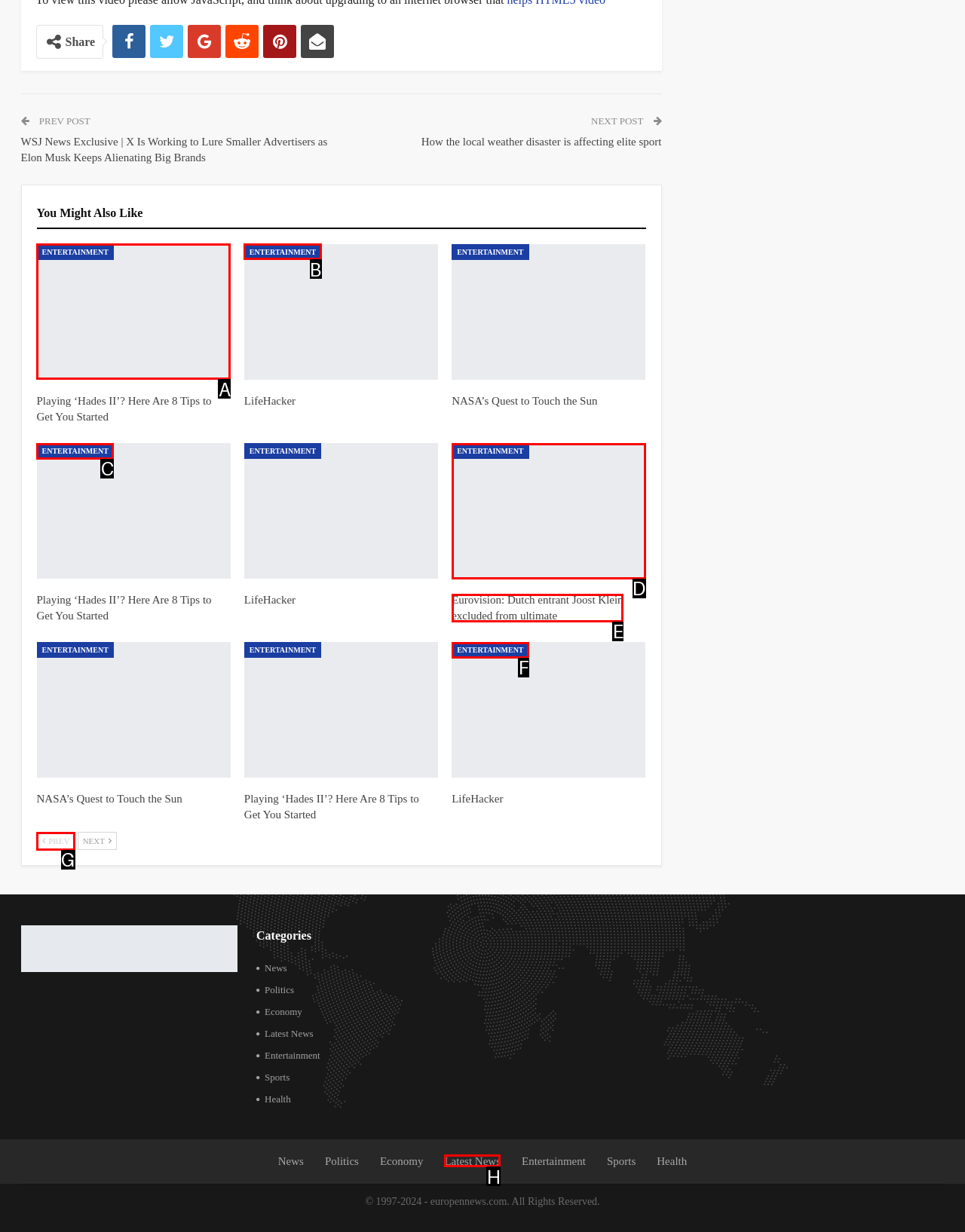Tell me the correct option to click for this task: Read the 'Playing ‘Hades II’? Here Are 8 Tips to Get You Started' article
Write down the option's letter from the given choices.

A